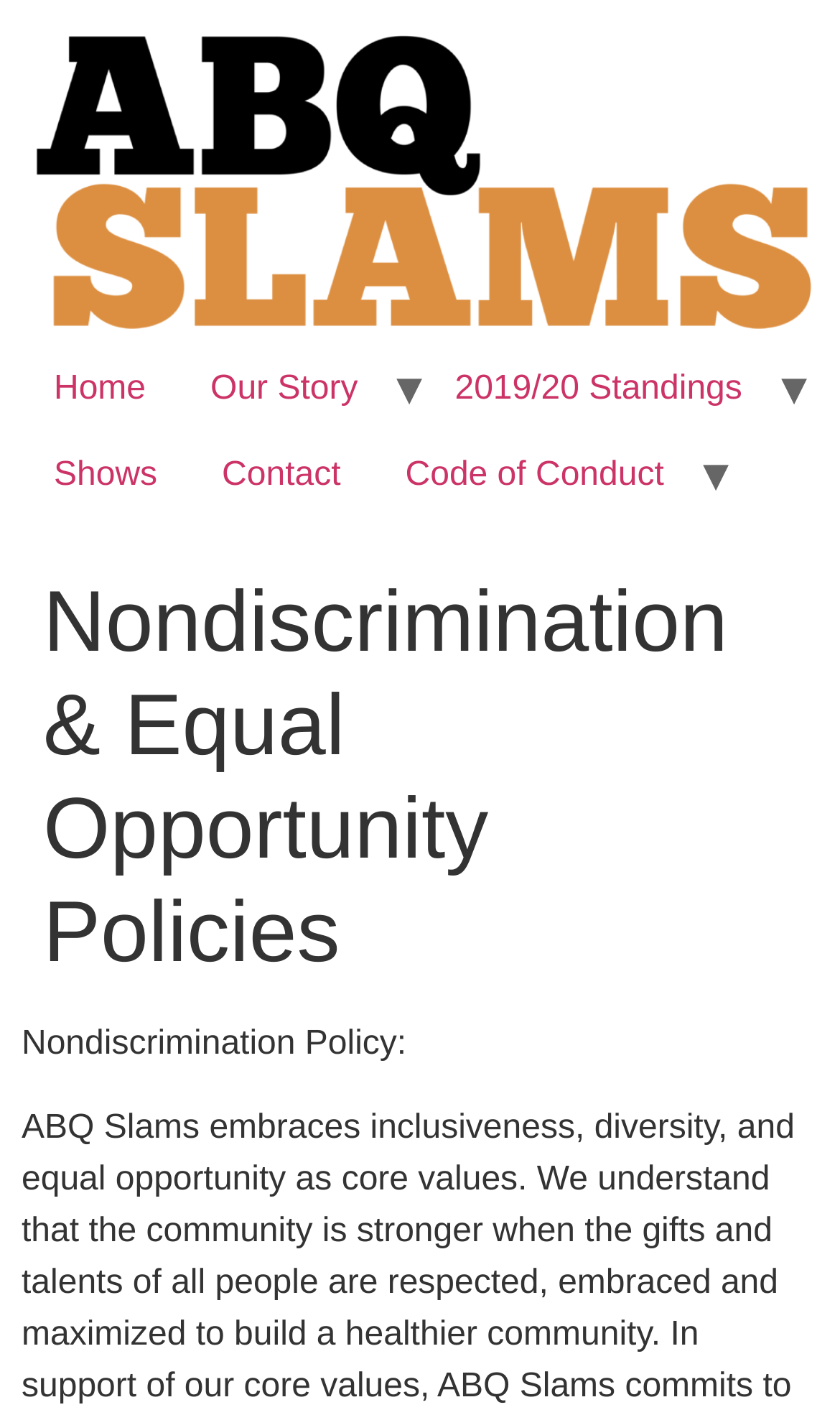Provide your answer to the question using just one word or phrase: What is the title of the policy described on this page?

Nondiscrimination & Equal Opportunity Policies